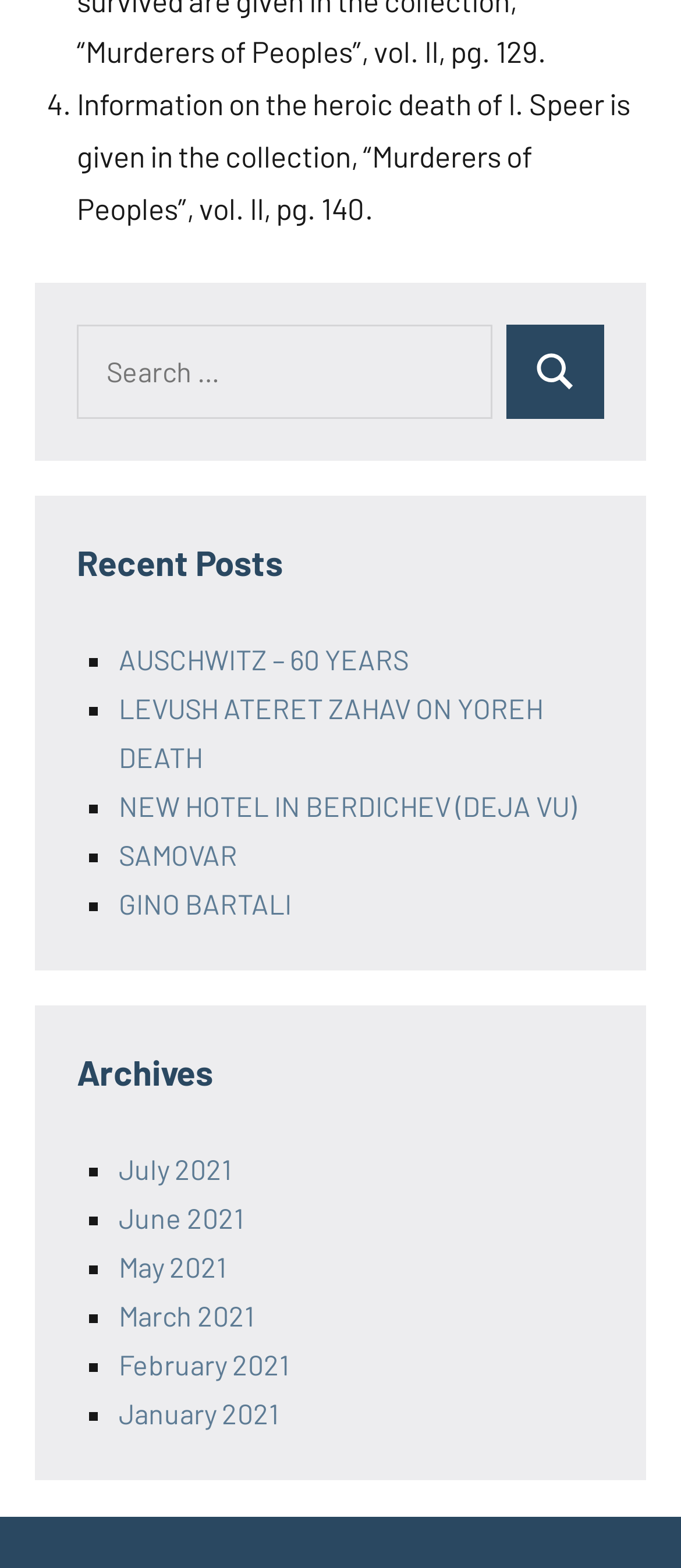Based on the provided description, "alt="Mazars logo"", find the bounding box of the corresponding UI element in the screenshot.

None